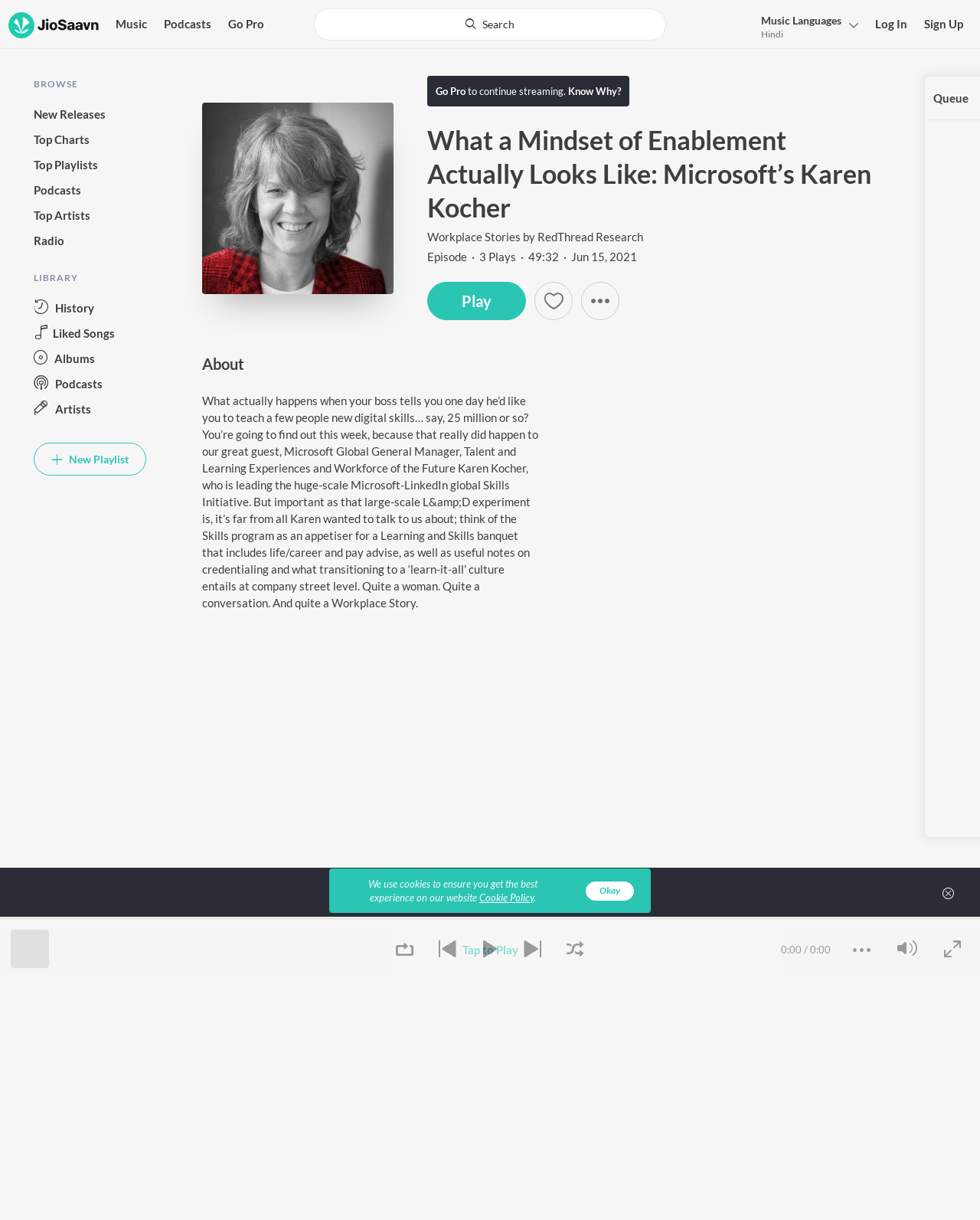Explain the webpage's design and content in an elaborate manner.

The webpage is a music streaming platform, specifically focused on Hindi and Bollywood songs. At the top left corner, there is a logo button with an image. Next to it, there are links to "Music" and "Podcasts". On the top right corner, there are links to "Log In" and "Sign Up". 

Below the top navigation bar, there is a search bar with a combobox and a "Search" label. 

The main content area is divided into several sections. The first section features a podcast episode with an image, title, and description. There are also links to "Go Pro" and "Know Why?".

The next section is a header with the title "About". 

Following that, there is a long paragraph of text describing a podcast episode. 

Below the text, there is a horizontal separator line. 

The next section features links to "Home", "Podcasts", and "Workplace Stories by RedThread Research Season 1". 

Another horizontal separator line separates the next section, which displays top Hindi artists with links to their profiles. 

The final section displays top Hindi actors with links to their profiles, followed by a "BROWSE" section with links to "New Hindi Releases", "Featured Hindi Playlists", "Weekly Top Songs", and "Top Artists".